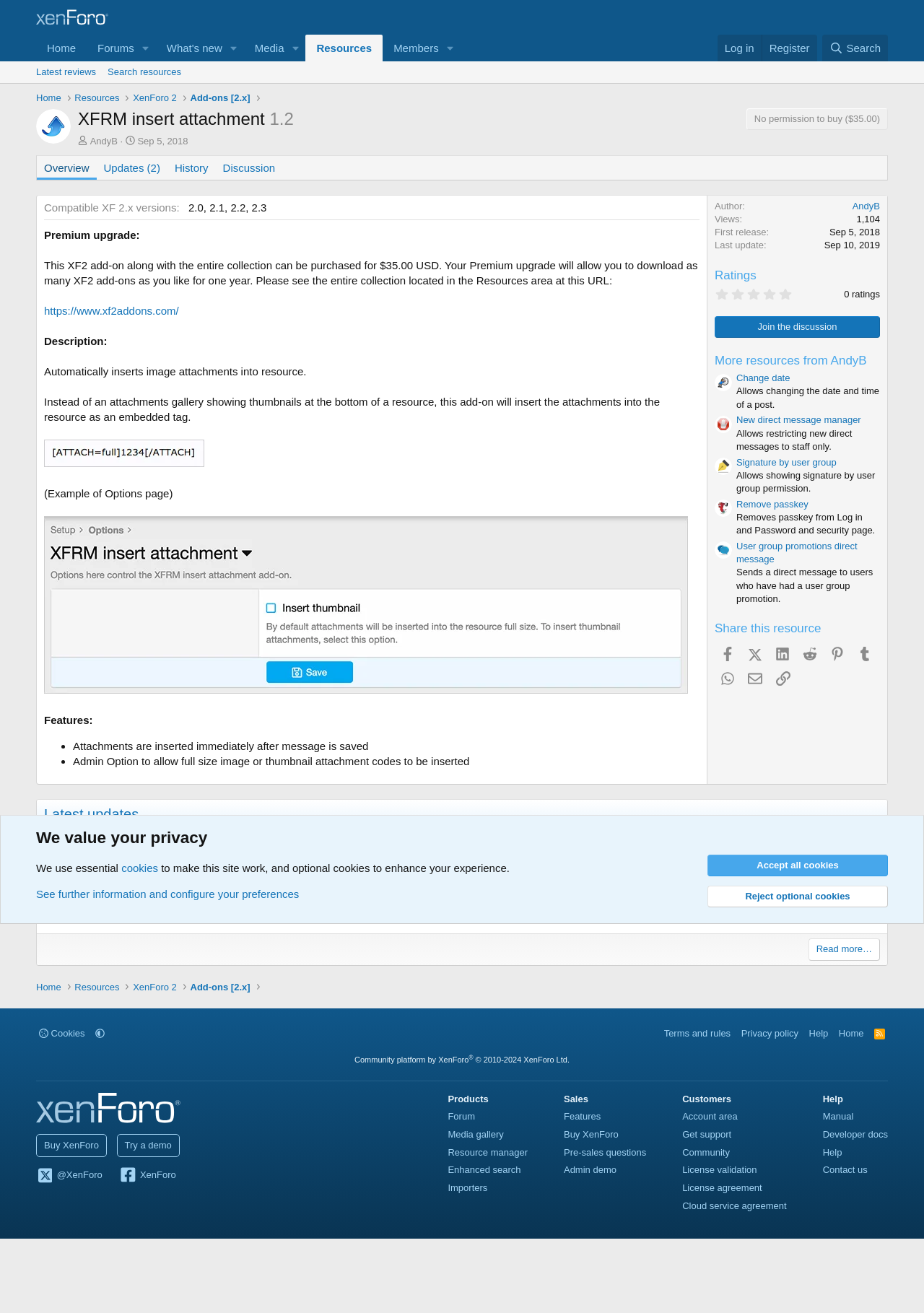Locate the bounding box coordinates of the clickable region to complete the following instruction: "View the 'Latest reviews'."

[0.033, 0.047, 0.11, 0.063]